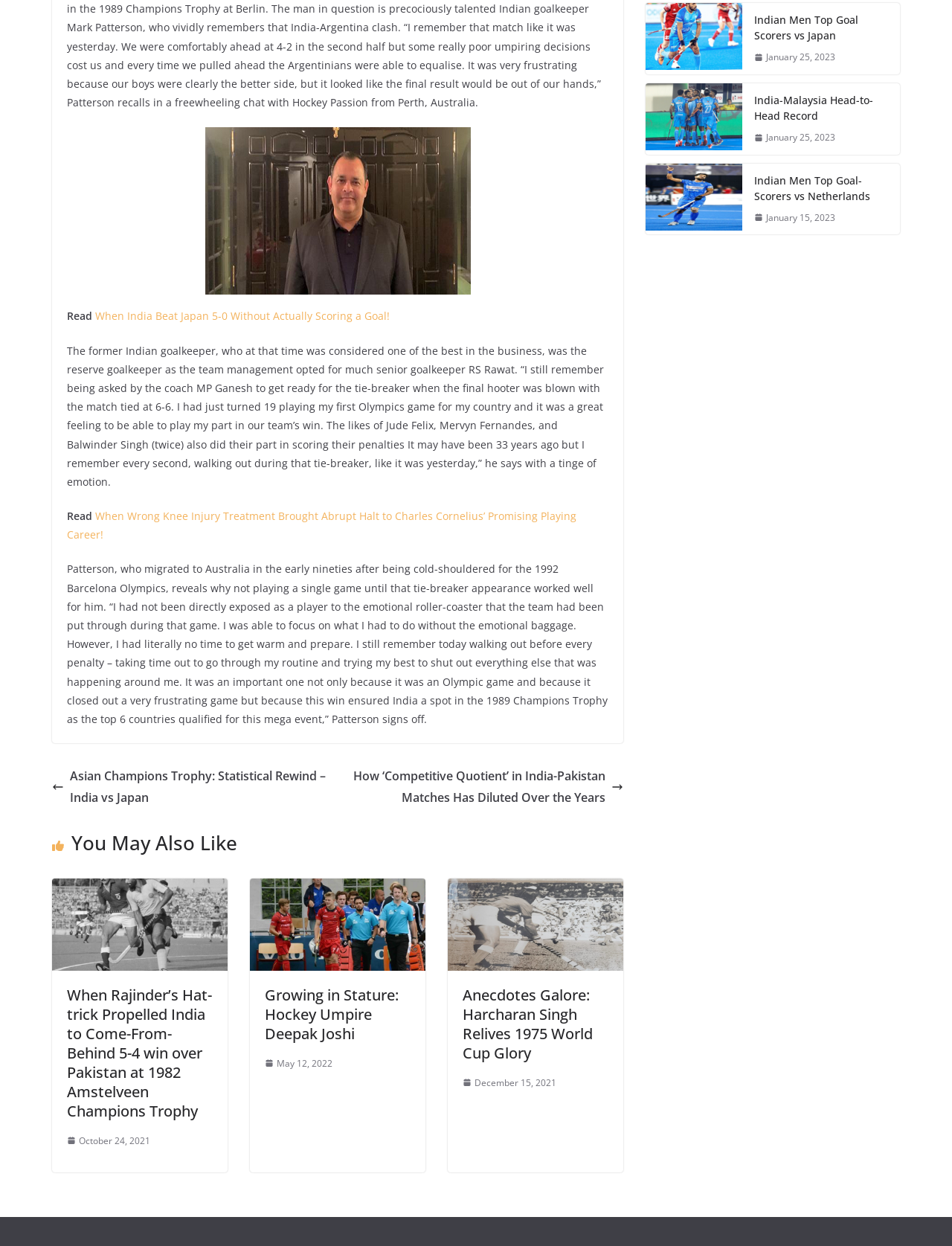How many headings are there in the webpage?
By examining the image, provide a one-word or phrase answer.

7